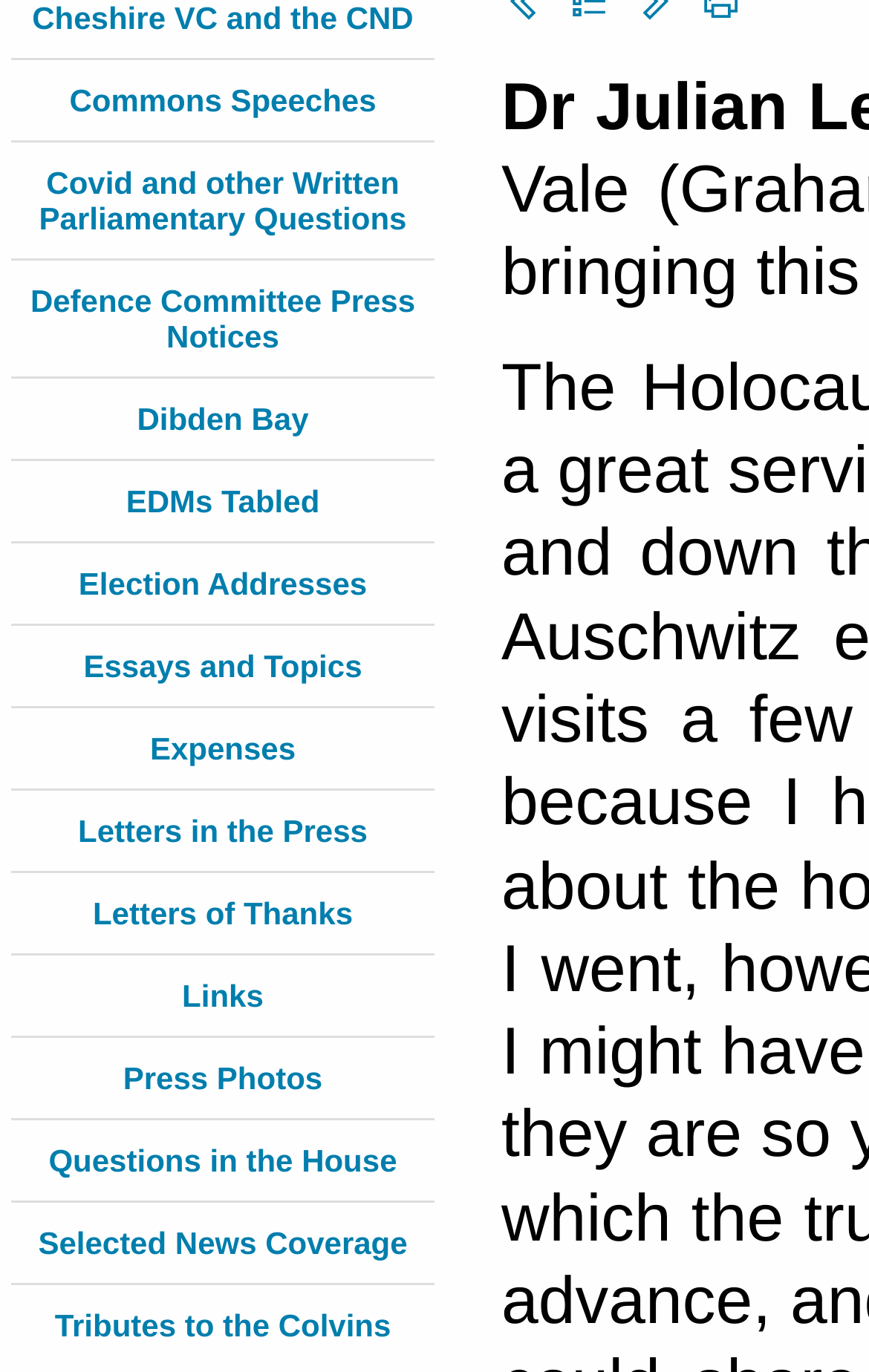Locate the bounding box of the UI element described in the following text: "Letters in the Press".

[0.09, 0.593, 0.423, 0.619]